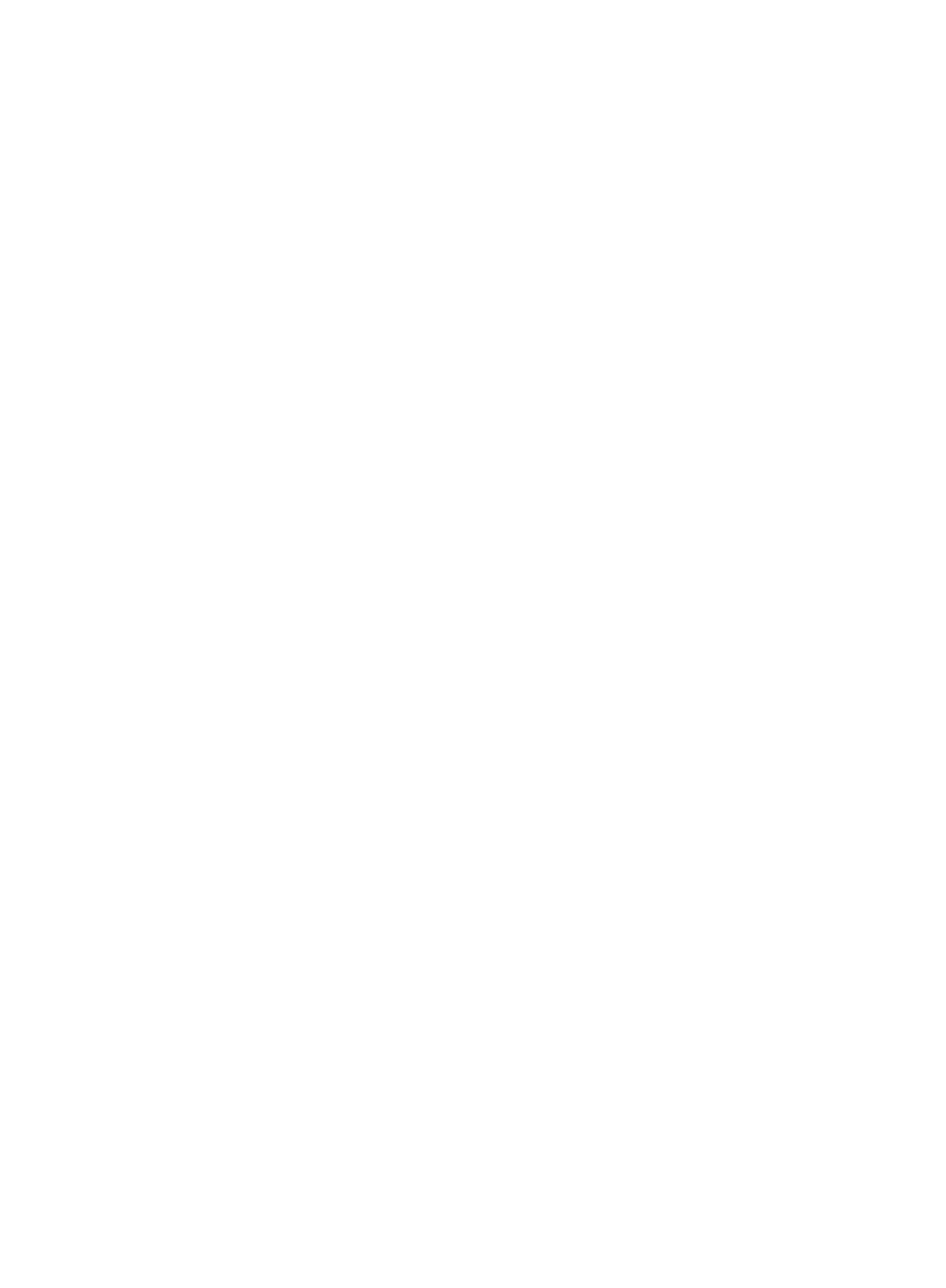Locate the bounding box coordinates of the element's region that should be clicked to carry out the following instruction: "Click on 'Add to basket: “Barbaresco DOCG”'". The coordinates need to be four float numbers between 0 and 1, i.e., [left, top, right, bottom].

[0.301, 0.19, 0.398, 0.211]